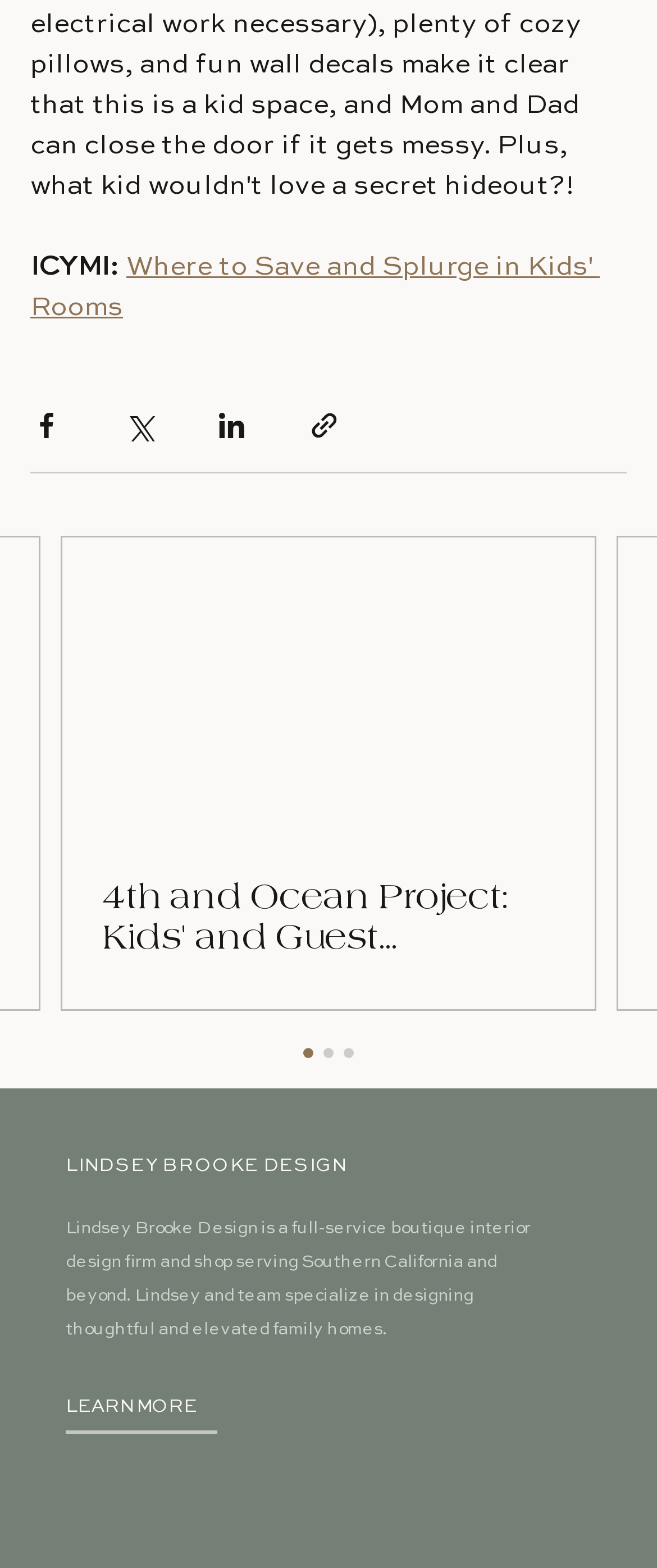Provide the bounding box coordinates for the area that should be clicked to complete the instruction: "View the 4th and Ocean Project".

[0.156, 0.559, 0.844, 0.611]